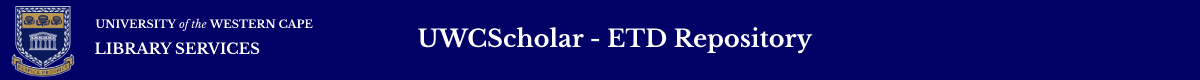Detail every visible element in the image extensively.

The image showcases the header of the UWCscholar ETD Repository, representing the Library Services of the University of the Western Cape. The design features a rich blue background with the university's crest prominently displayed, signifying academic excellence and research support. The text "UWCScholar - ETD Repository" is elegantly positioned, indicating the platform dedicated to Electronic Theses and Dissertations. This repository serves as a vital resource for scholars, providing access to a wealth of academic research and knowledge produced at the university. The image encapsulates the institution's commitment to fostering research and supporting the academic community.